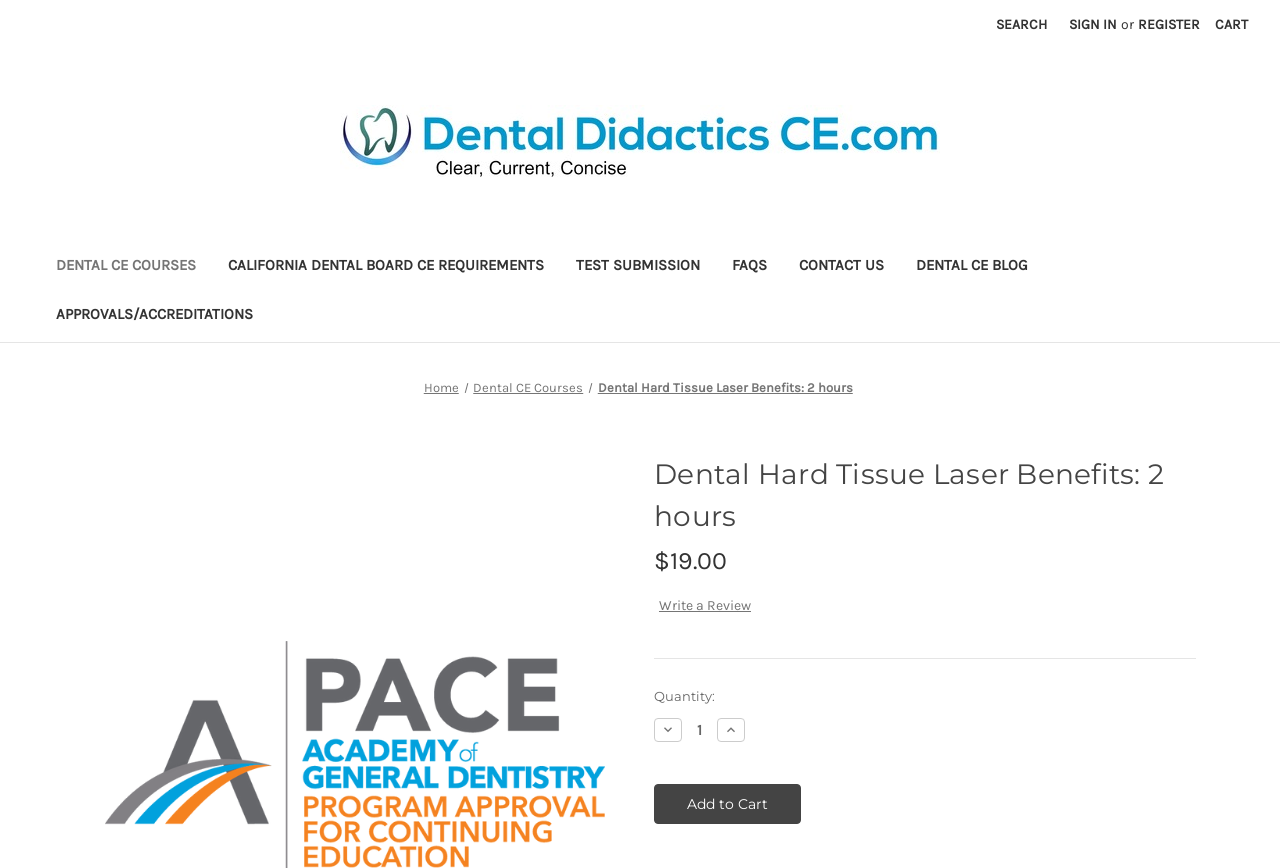Please identify the bounding box coordinates of where to click in order to follow the instruction: "Search for a course".

[0.77, 0.0, 0.827, 0.056]